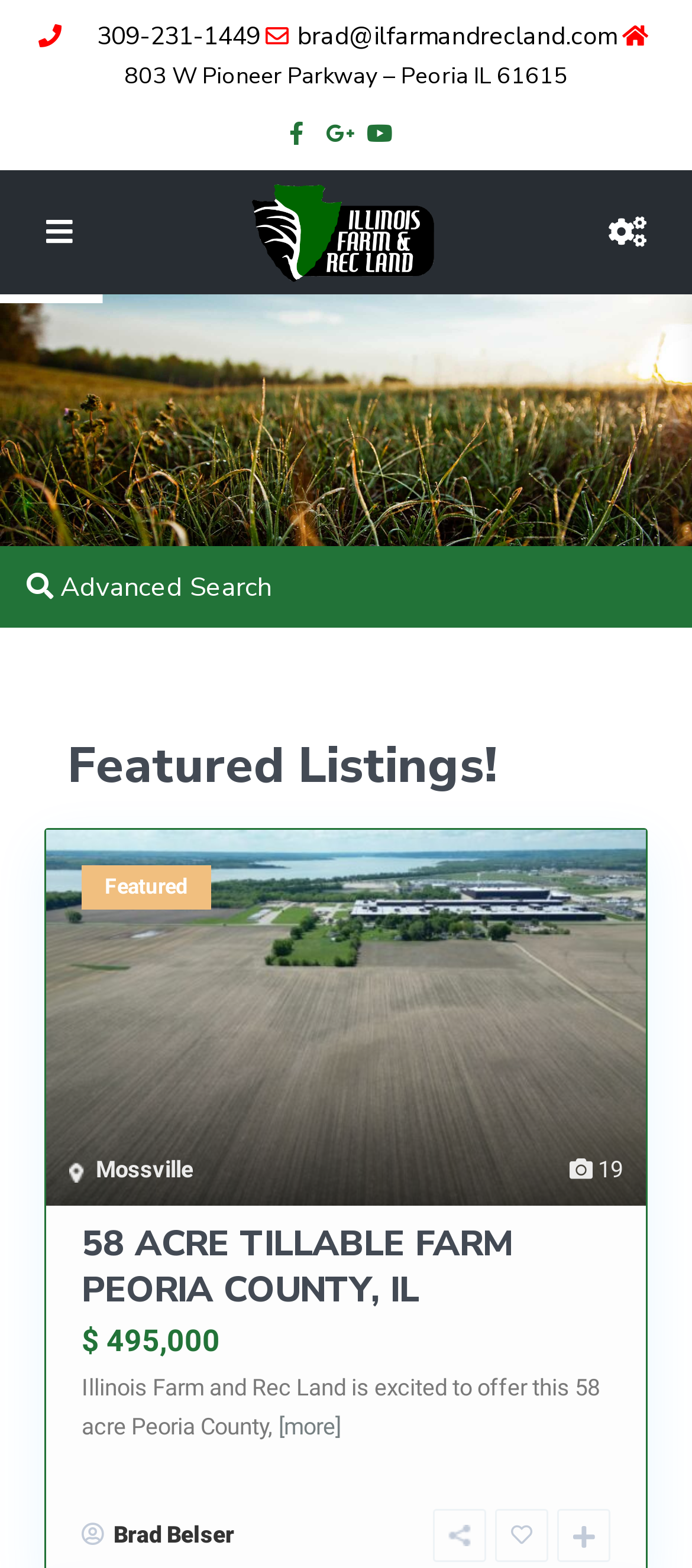Can you look at the image and give a comprehensive answer to the question:
What is the location of the office?

I found the office location by looking at the top of the webpage, and it is listed as '803 W Pioneer Parkway – Peoria IL 61615'.